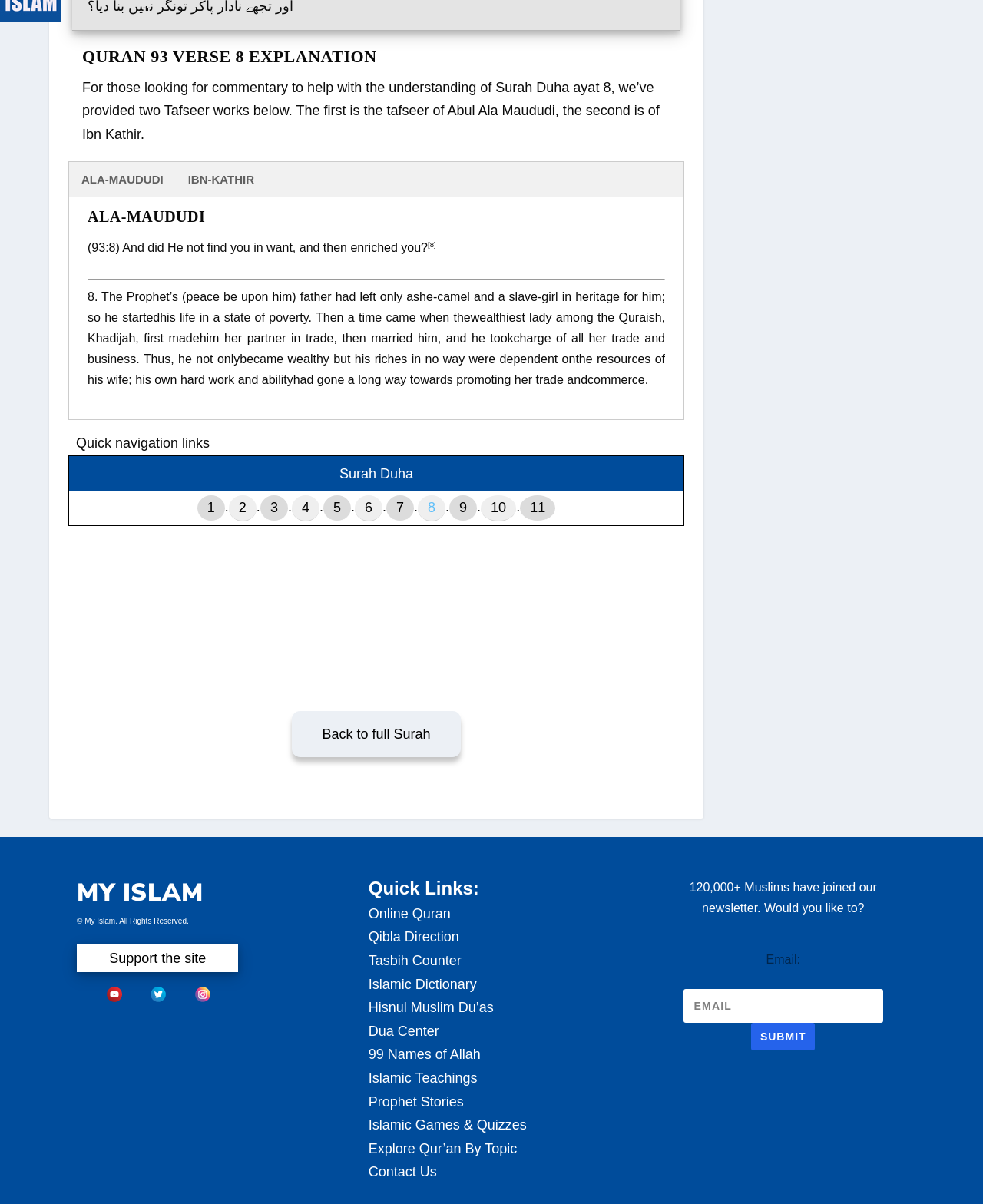Given the element description previous post: Chris Gorney, specify the bounding box coordinates of the corresponding UI element in the format (top-left x, top-left y, bottom-right x, bottom-right y). All values must be between 0 and 1.

None